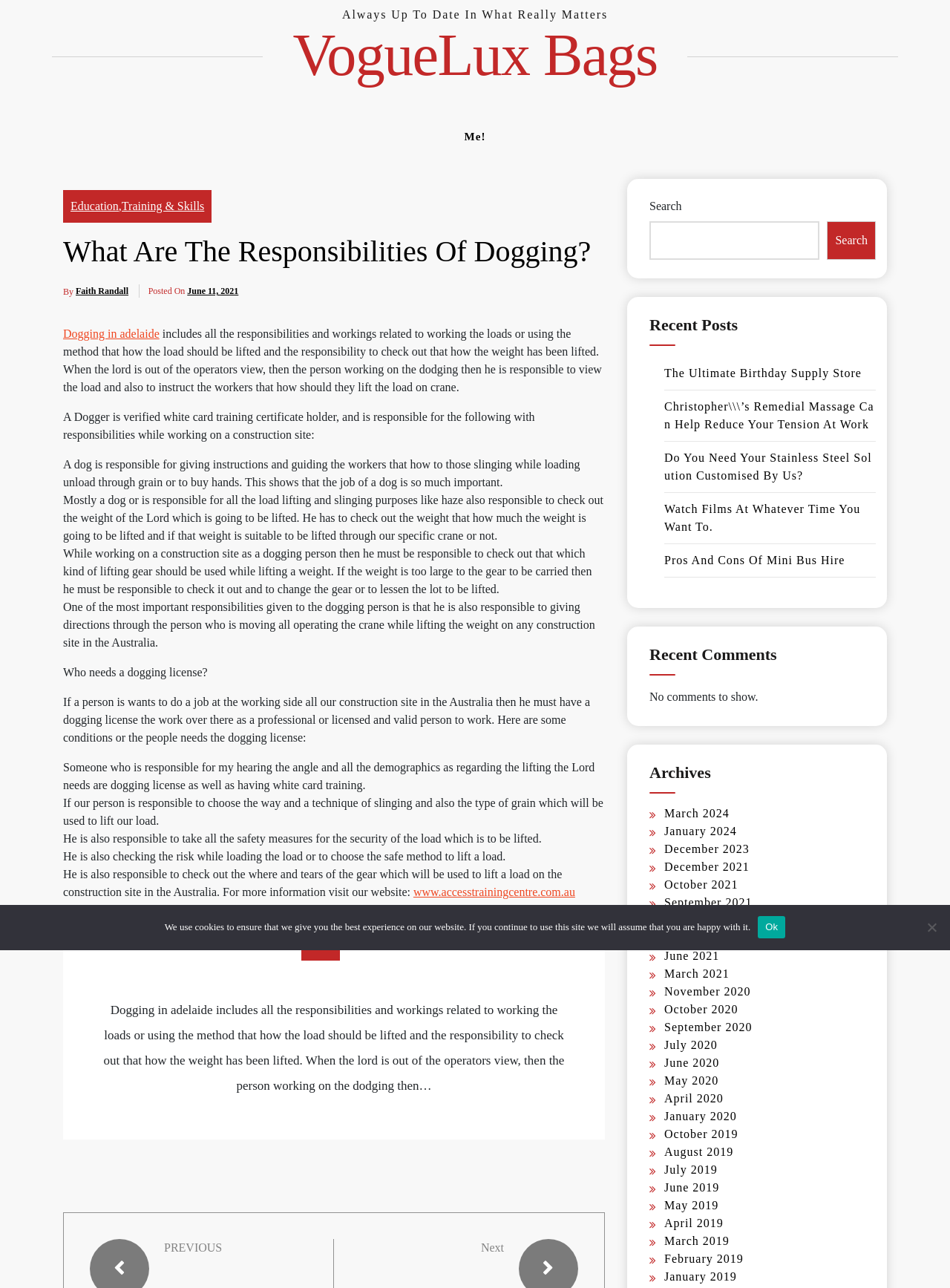Identify the bounding box coordinates of the part that should be clicked to carry out this instruction: "Check the archives for March 2024".

[0.699, 0.627, 0.768, 0.636]